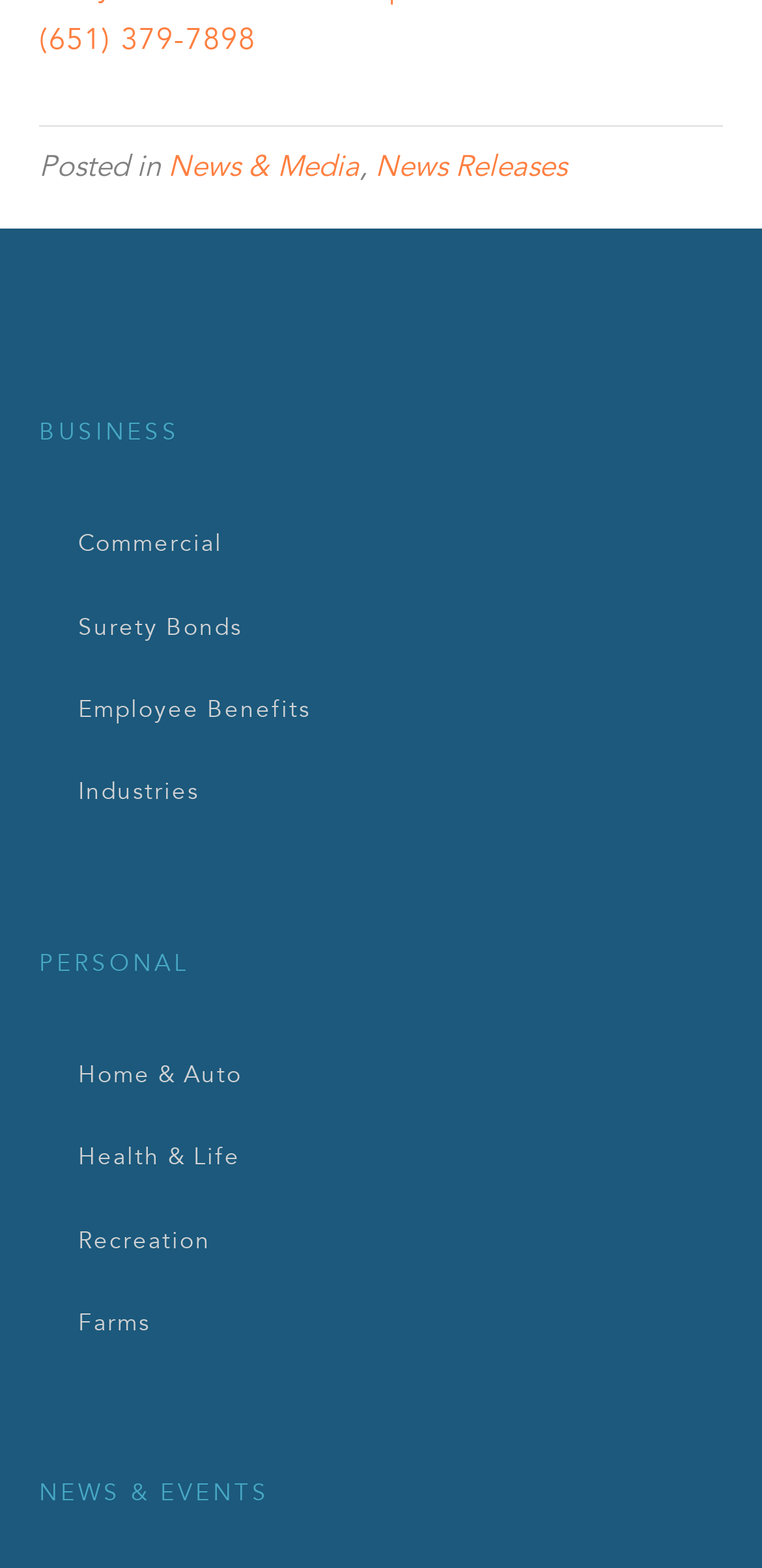How many menu categories are there under BUSINESS?
Look at the screenshot and respond with one word or a short phrase.

4